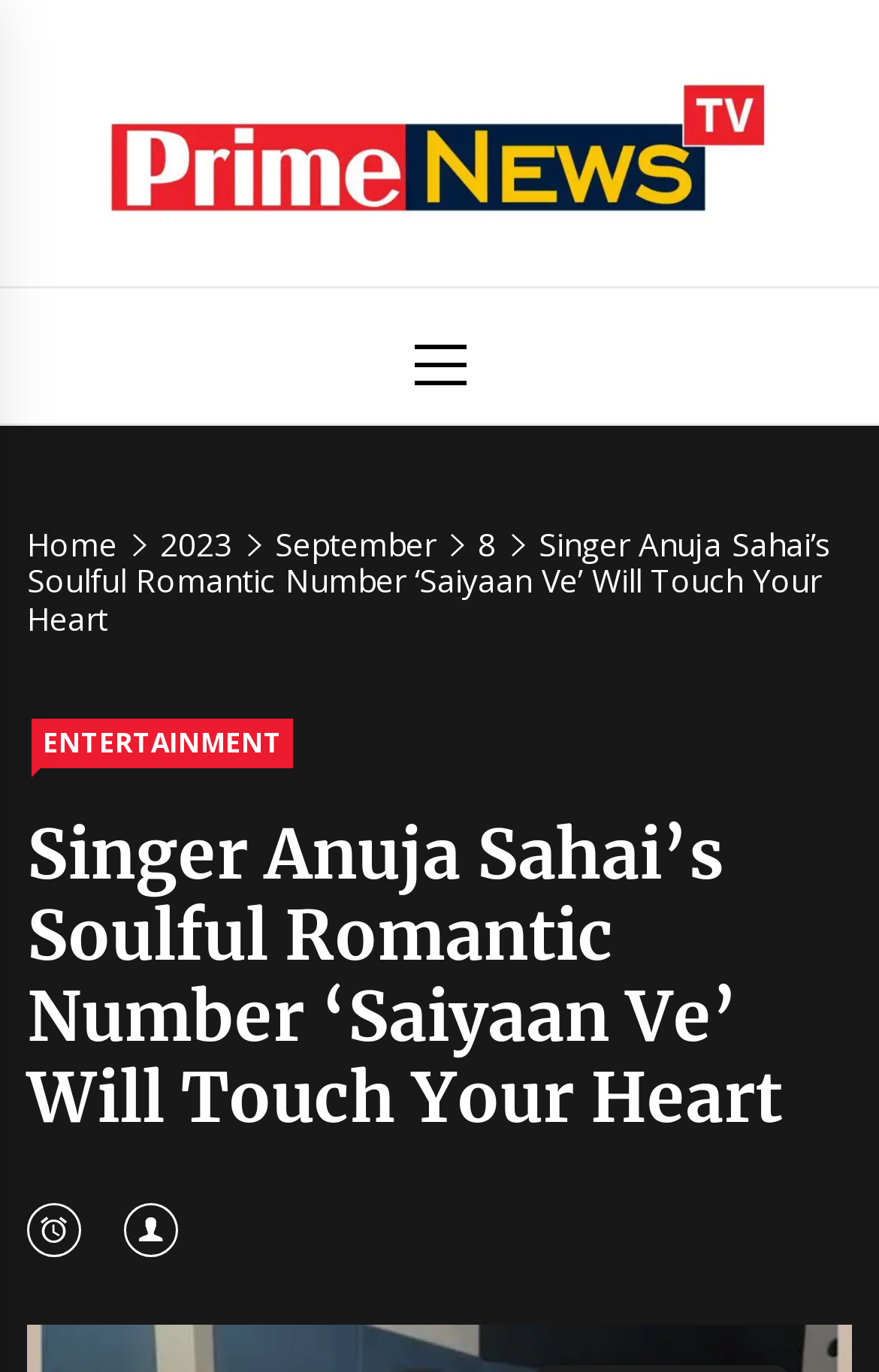Please locate the bounding box coordinates of the element that should be clicked to achieve the given instruction: "bookmark the article".

[0.031, 0.88, 0.105, 0.908]